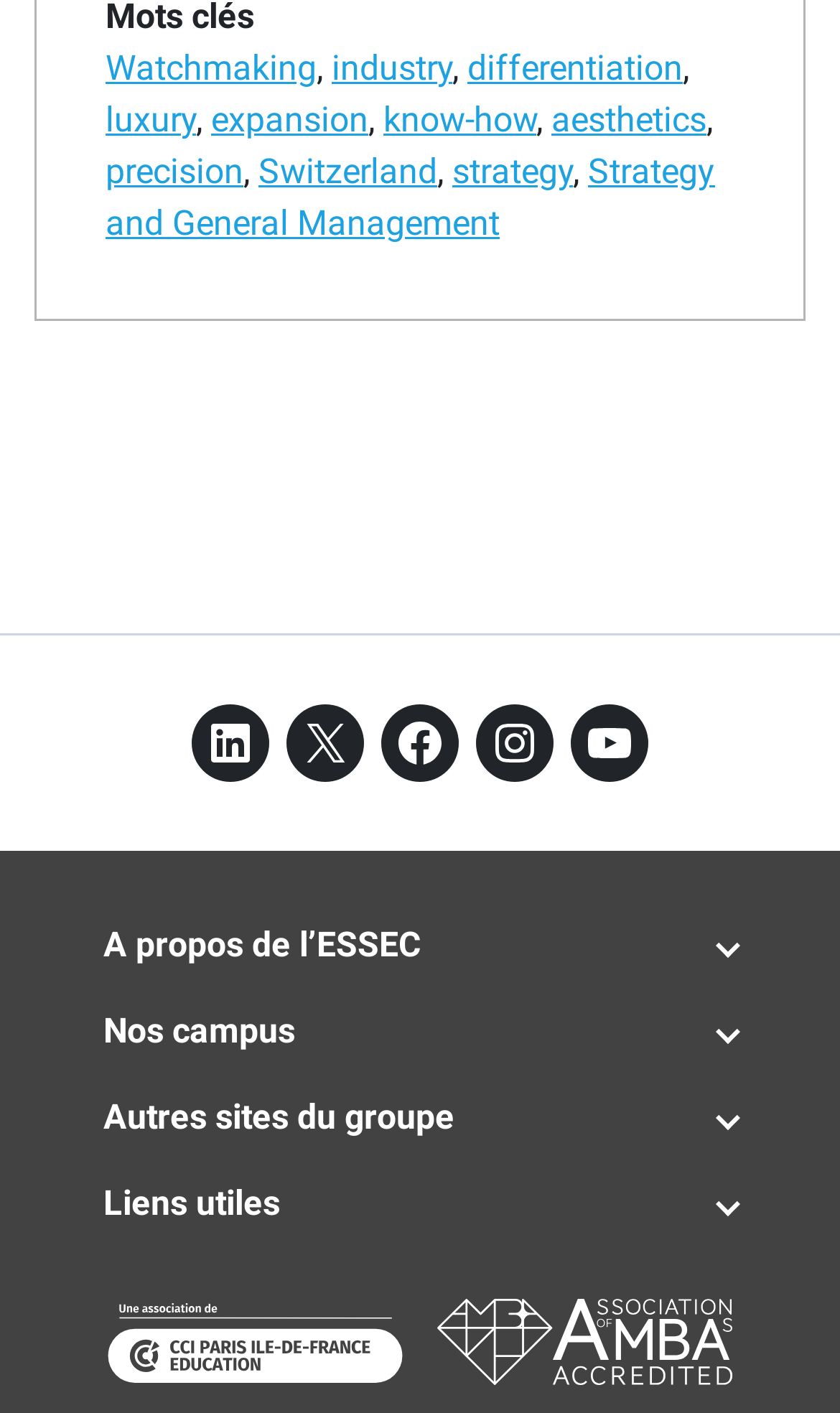Identify and provide the bounding box coordinates of the UI element described: "Strategy and General Management". The coordinates should be formatted as [left, top, right, bottom], with each number being a float between 0 and 1.

[0.126, 0.107, 0.851, 0.172]